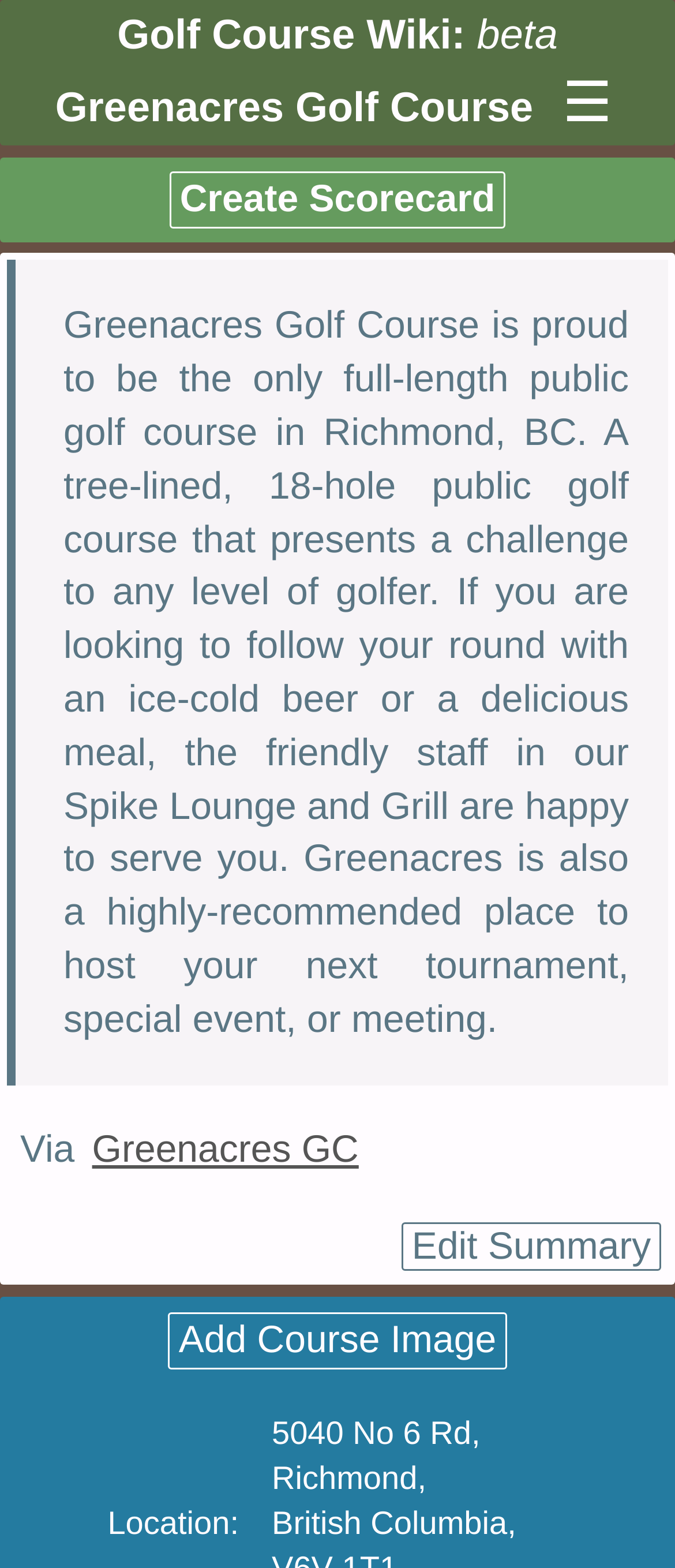Using the webpage screenshot, locate the HTML element that fits the following description and provide its bounding box: "Greenacres GC".

[0.136, 0.719, 0.531, 0.747]